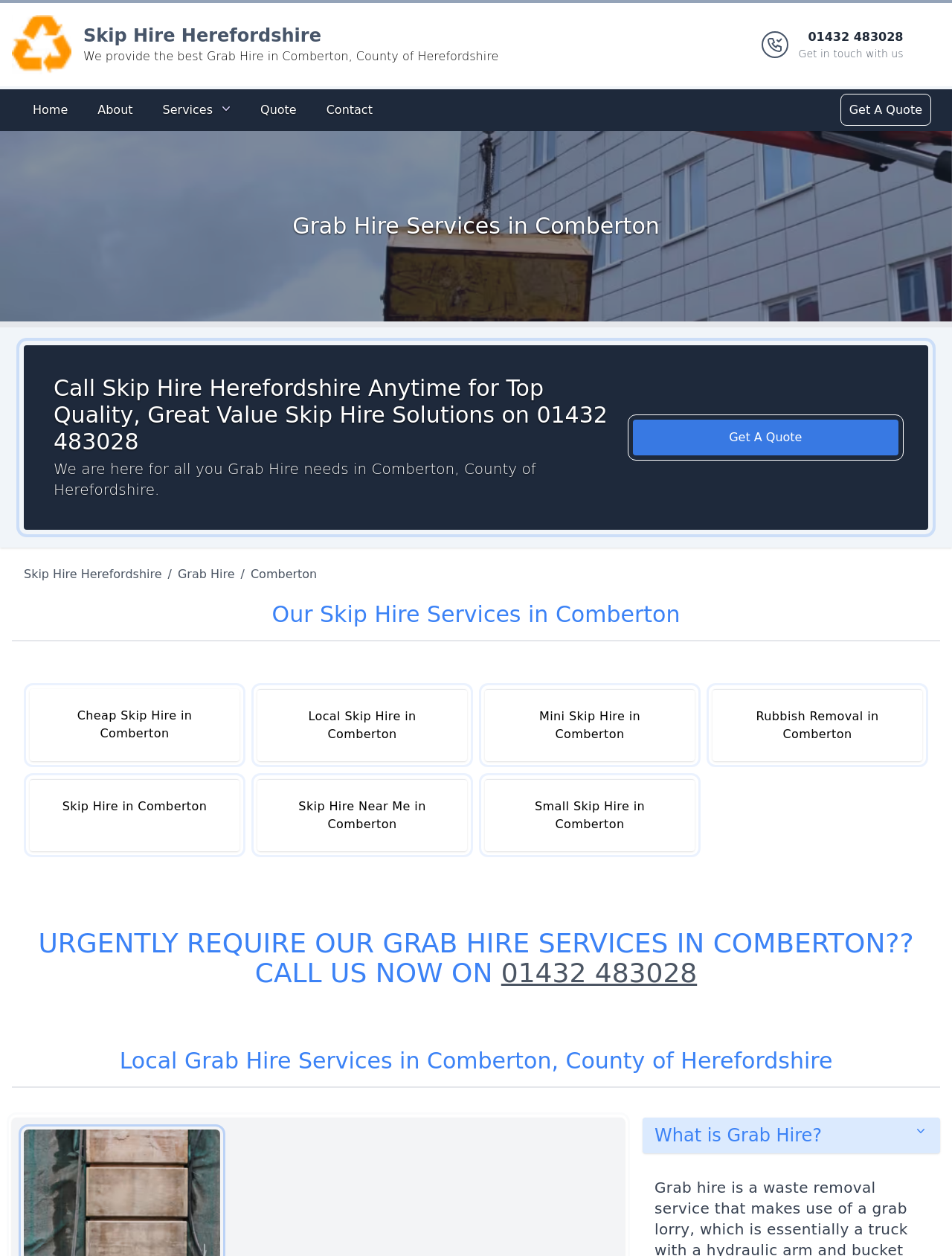Reply to the question with a single word or phrase:
What is the location where grab hire services are provided?

Comberton, County of Herefordshire